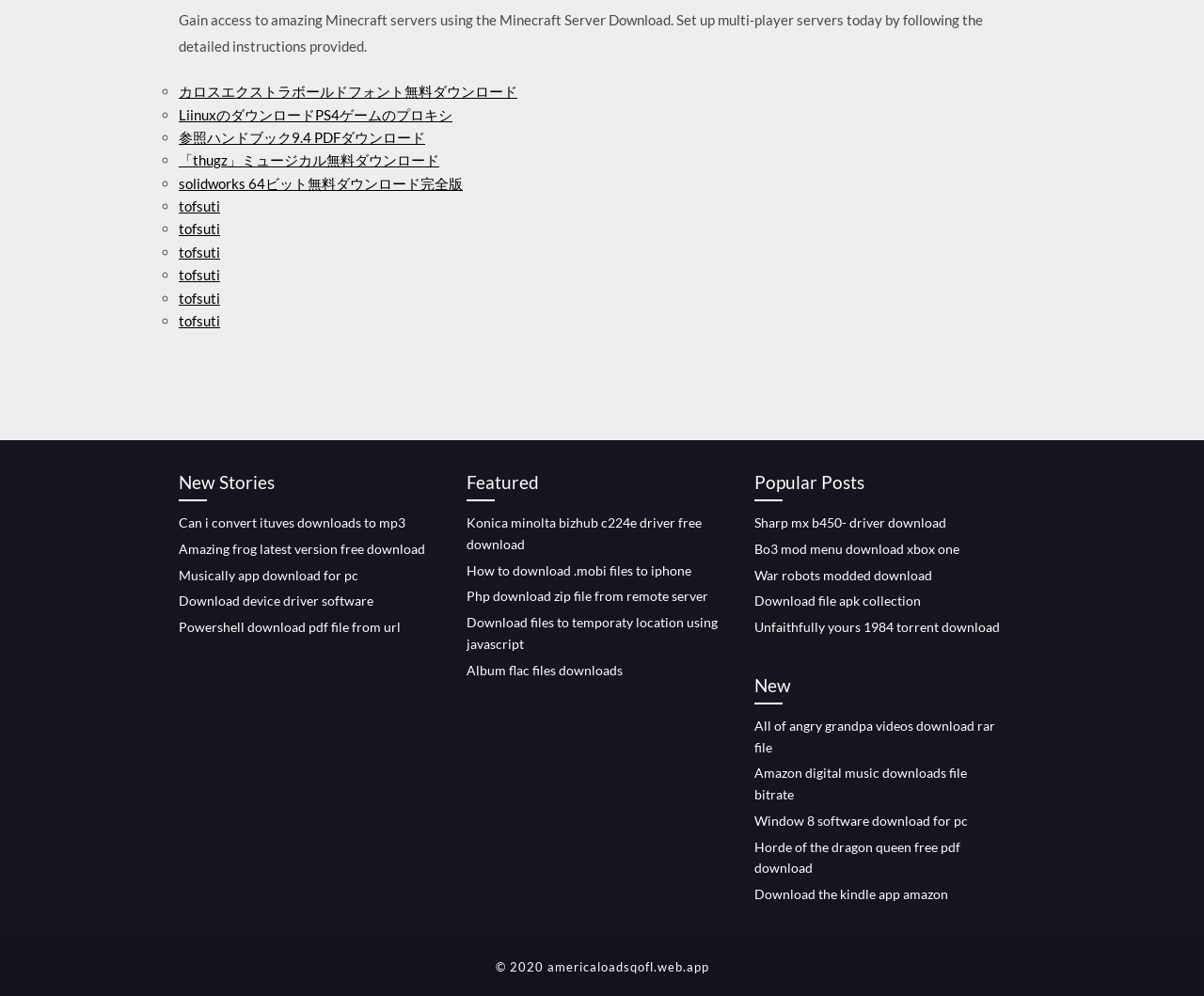Use a single word or phrase to answer the question:
What is the copyright information on the webpage?

© 2020 americaloadsqofl.web.app